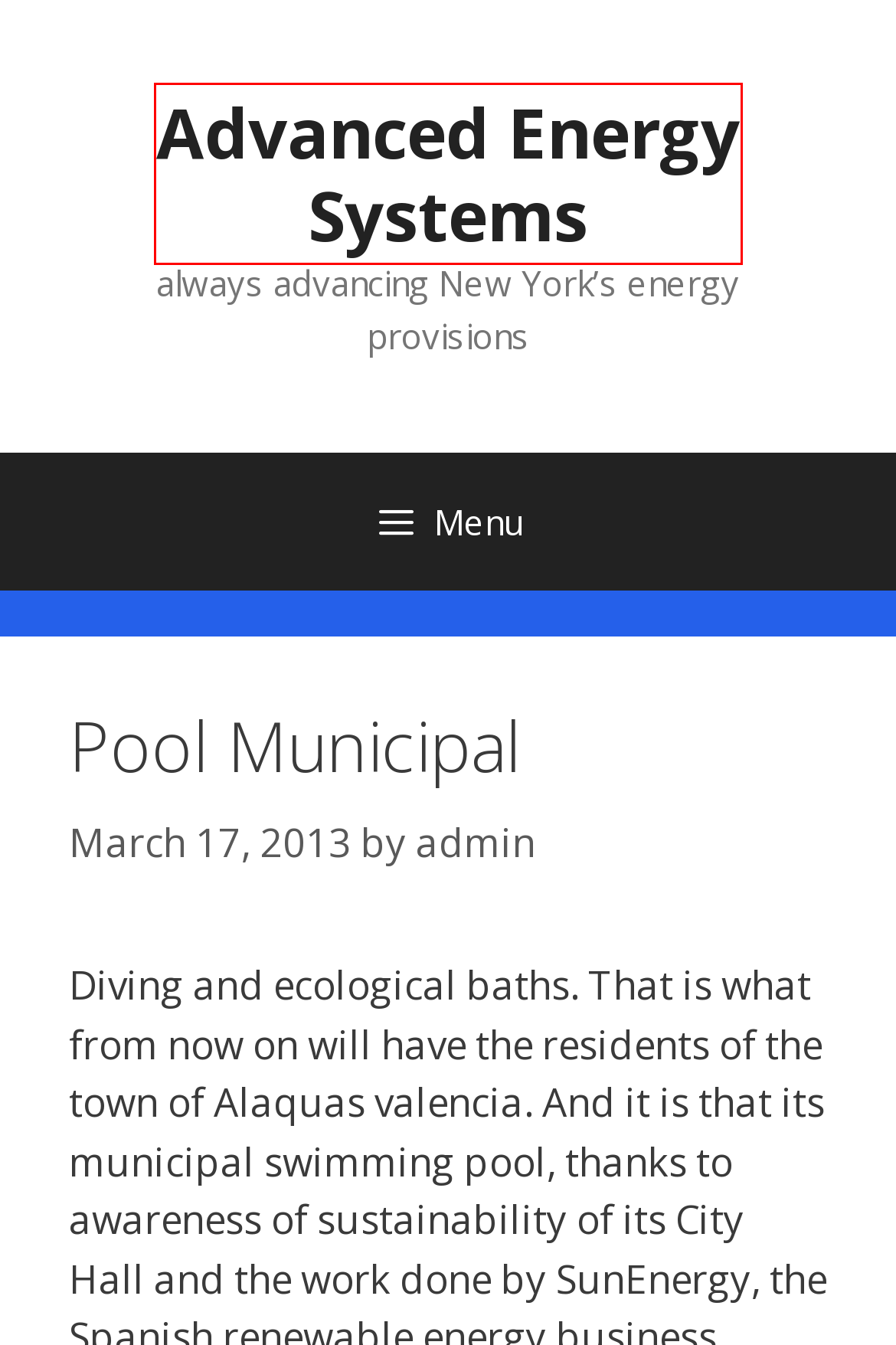Look at the screenshot of the webpage and find the element within the red bounding box. Choose the webpage description that best fits the new webpage that will appear after clicking the element. Here are the candidates:
A. internet – Advanced Energy Systems
B. News – Advanced Energy Systems
C. Government System – Advanced Energy Systems
D. auto – Advanced Energy Systems
E. construction of life – Advanced Energy Systems
F. games – Advanced Energy Systems
G. home – Advanced Energy Systems
H. Advanced Energy Systems – always advancing New York’s energy provisions

H